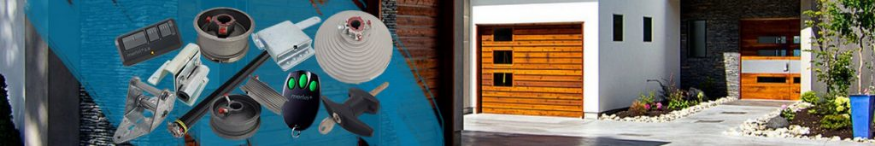Describe all the important aspects and features visible in the image.

The image showcases a composite view of garage door maintenance tools and a beautifully designed garage door setup. On the left, various essential maintenance tools are displayed against a blue background. These include a remote control, pulleys, and other mechanical components vital for the upkeep and repair of garage doors. On the right, a modern garage door is featured, made of attractive wooden panels with glass inserts, set within a contemporary home exterior. The driveway is neatly paved, bordered by manicured plants and a decorative blue planter, reflecting a harmonious blend of practicality and aesthetic appeal. This visual representation emphasizes the importance of regular garage door maintenance to ensure safety, functionality, and prolonged service life.